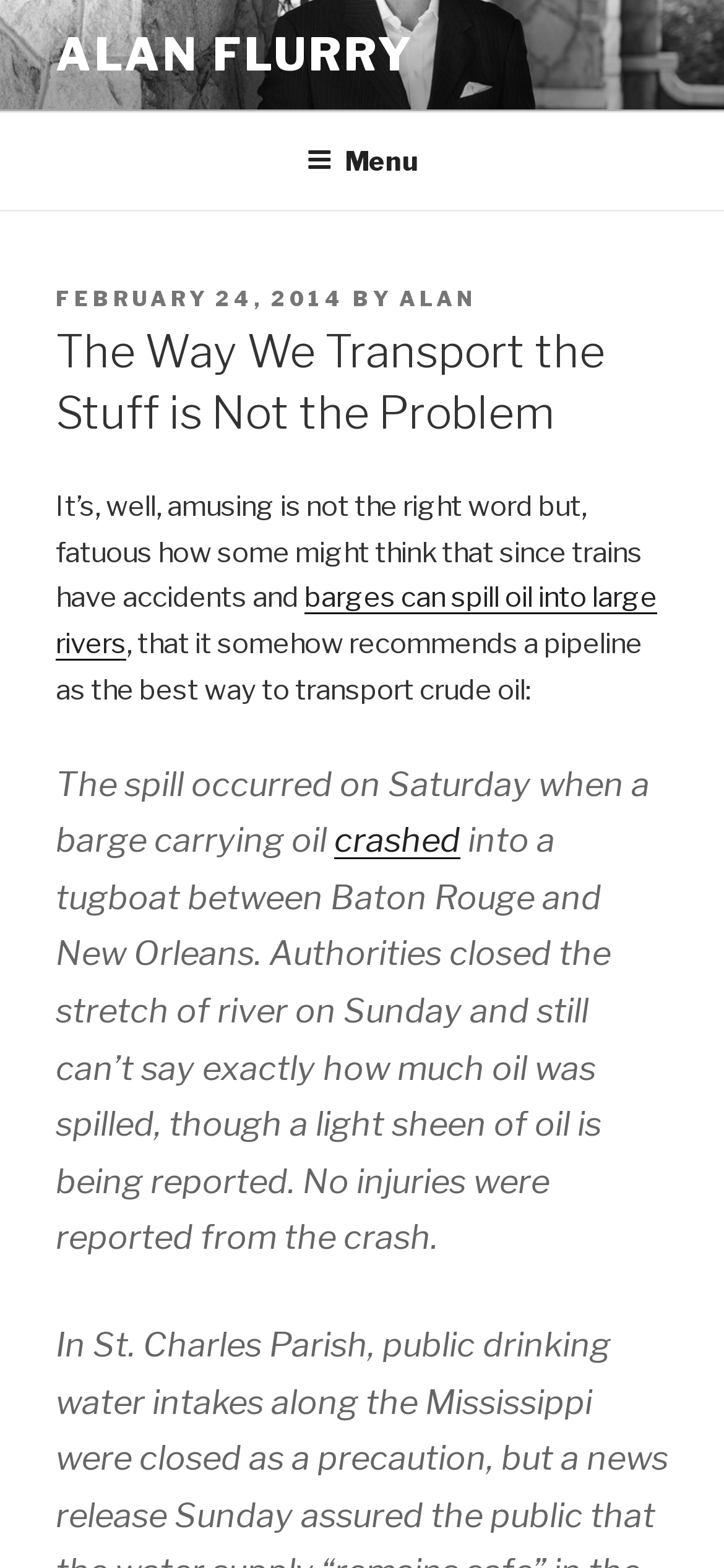Create an in-depth description of the webpage, covering main sections.

The webpage appears to be a blog post or article written by Alan Flurry, with the title "The Way We Transport the Stuff is Not the Problem". At the top of the page, there is a link to the author's name, "ALAN FLURRY", positioned near the left edge of the page. 

Below the title, there is a top menu navigation bar that spans the entire width of the page. Within this menu, there is a button labeled "Menu" that, when expanded, reveals a dropdown menu. 

The main content of the page is divided into sections. The first section contains a header with the post's metadata, including the date "FEBRUARY 24, 2014" and the author's name "ALAN" again. The title of the post, "The Way We Transport the Stuff is Not the Problem", is displayed prominently below the metadata.

The article's content is presented in a series of paragraphs. The first paragraph discusses how some people think that since trains have accidents and barges can spill oil into large rivers, it recommends pipelines as the best way to transport crude oil. The second paragraph describes a specific incident where a barge carrying oil crashed into a tugboat, resulting in an oil spill, but no injuries were reported.

There are a total of 3 links on the page, including the author's name at the top, a date link, and a link to the word "crashed" within the article.